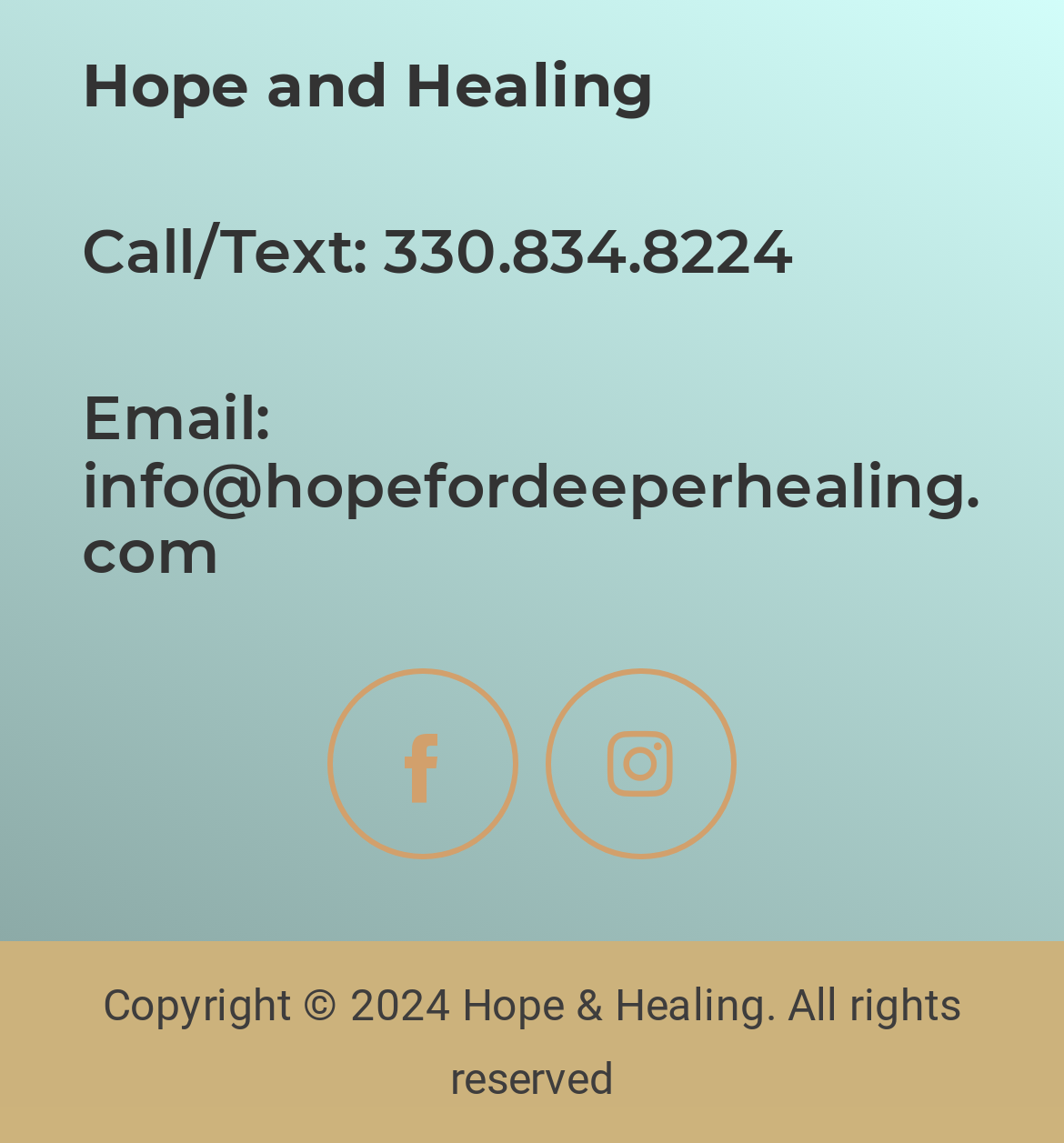Answer the following in one word or a short phrase: 
What is the position of the phone number relative to the email address?

Above